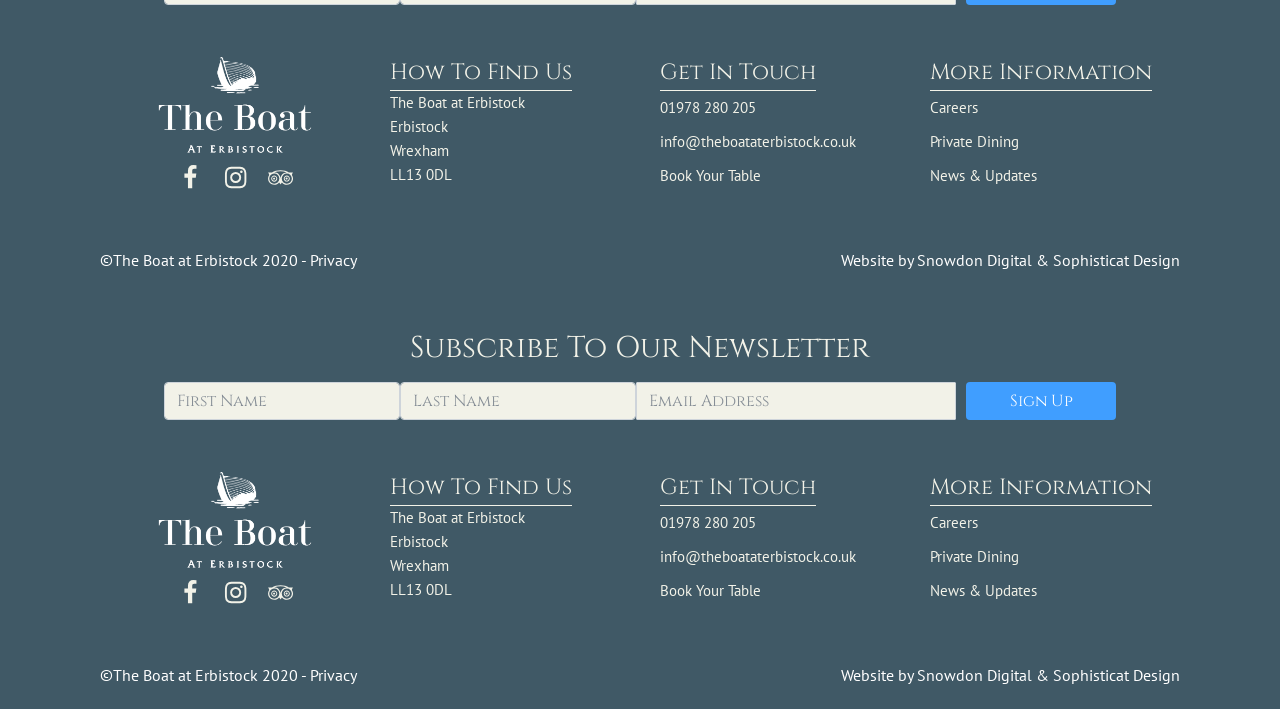Can you show the bounding box coordinates of the region to click on to complete the task described in the instruction: "Click the Facebook link"?

[0.139, 0.233, 0.158, 0.268]